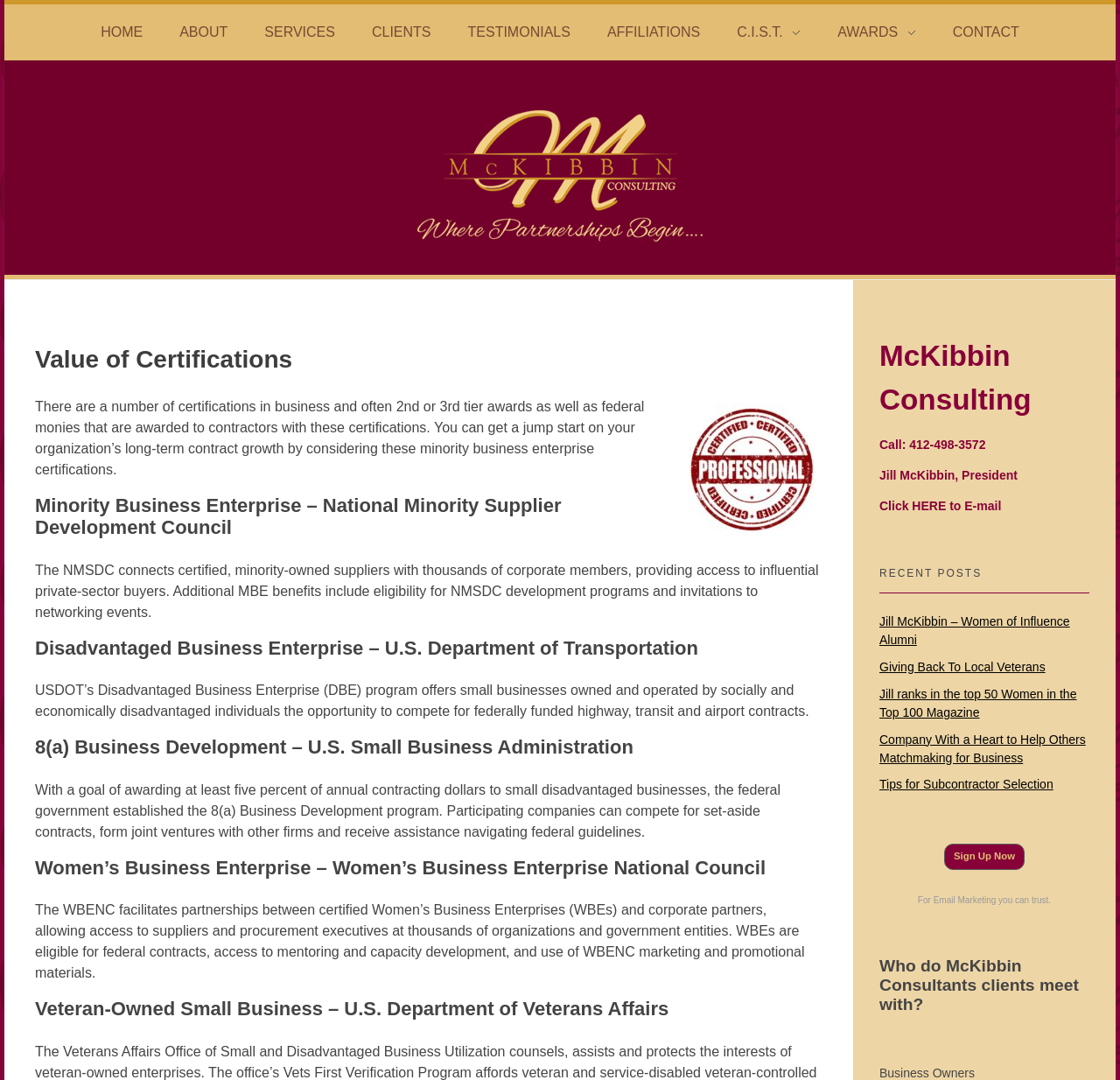Examine the image and give a thorough answer to the following question:
What is the purpose of the 8(a) Business Development program?

The purpose of the 8(a) Business Development program can be found in the StaticText element 'With a goal of awarding at least five percent of annual contracting dollars to small disadvantaged businesses, the federal government established the 8(a) Business Development program.' with bounding box coordinates [0.031, 0.724, 0.697, 0.777]. This element is a child of the heading element '8(a) Business Development – U.S. Small Business Administration'.